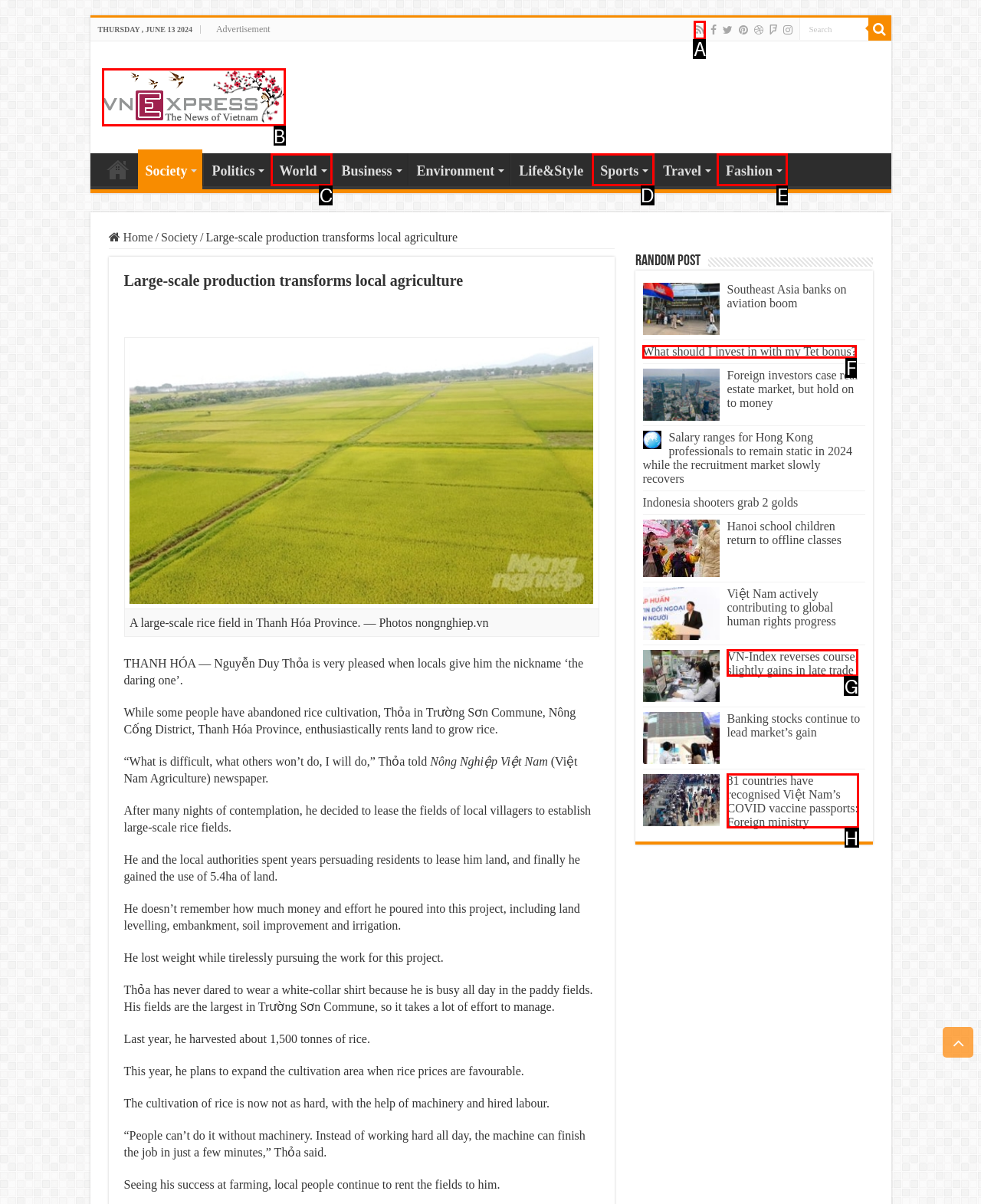Select the correct UI element to complete the task: Check out VnExpress News
Please provide the letter of the chosen option.

B